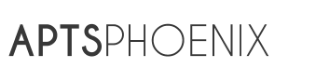Generate a detailed explanation of the scene depicted in the image.

The image prominently displays the phrase "APTS PHOENIX," which serves as a catchy branding element for a website focused on apartment listings in Phoenix, Arizona. The typography is bold and modern, emphasizing the word "APTS" in a more compact form contrasted against "PHOENIX" to highlight the location. This design is likely intended to attract viewers’ attention to the available housing options and convey a sense of urban living in the vibrant city of Phoenix. The overall aesthetic suggests a friendly and accessible platform for those seeking apartments in this desirable area.